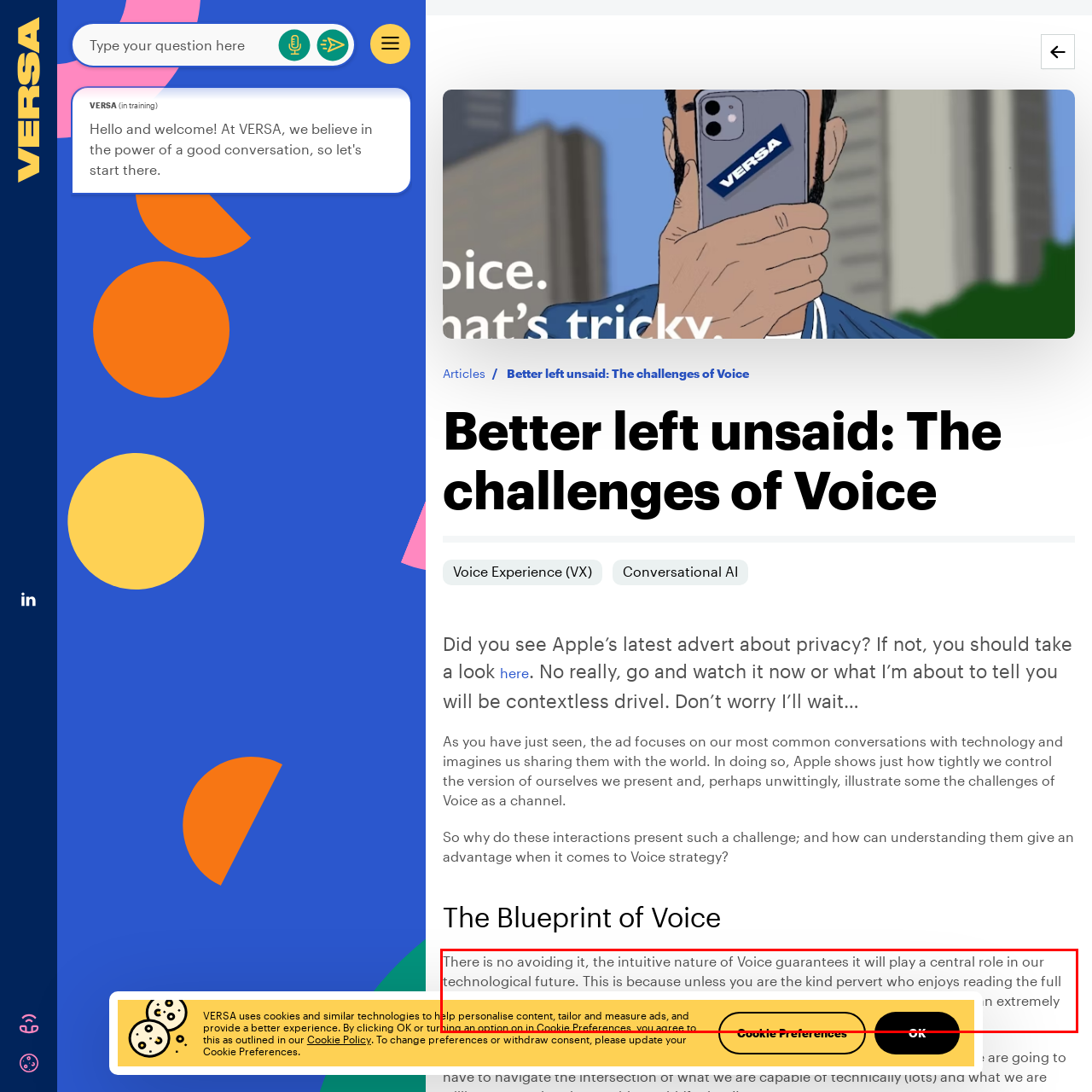Given a screenshot of a webpage containing a red rectangle bounding box, extract and provide the text content found within the red bounding box.

There is no avoiding it, the intuitive nature of Voice guarantees it will play a central role in our technological future. This is because unless you are the kind pervert who enjoys reading the full user manual, the prospect of skipping that and merely talking to our technology is an extremely attractive one.